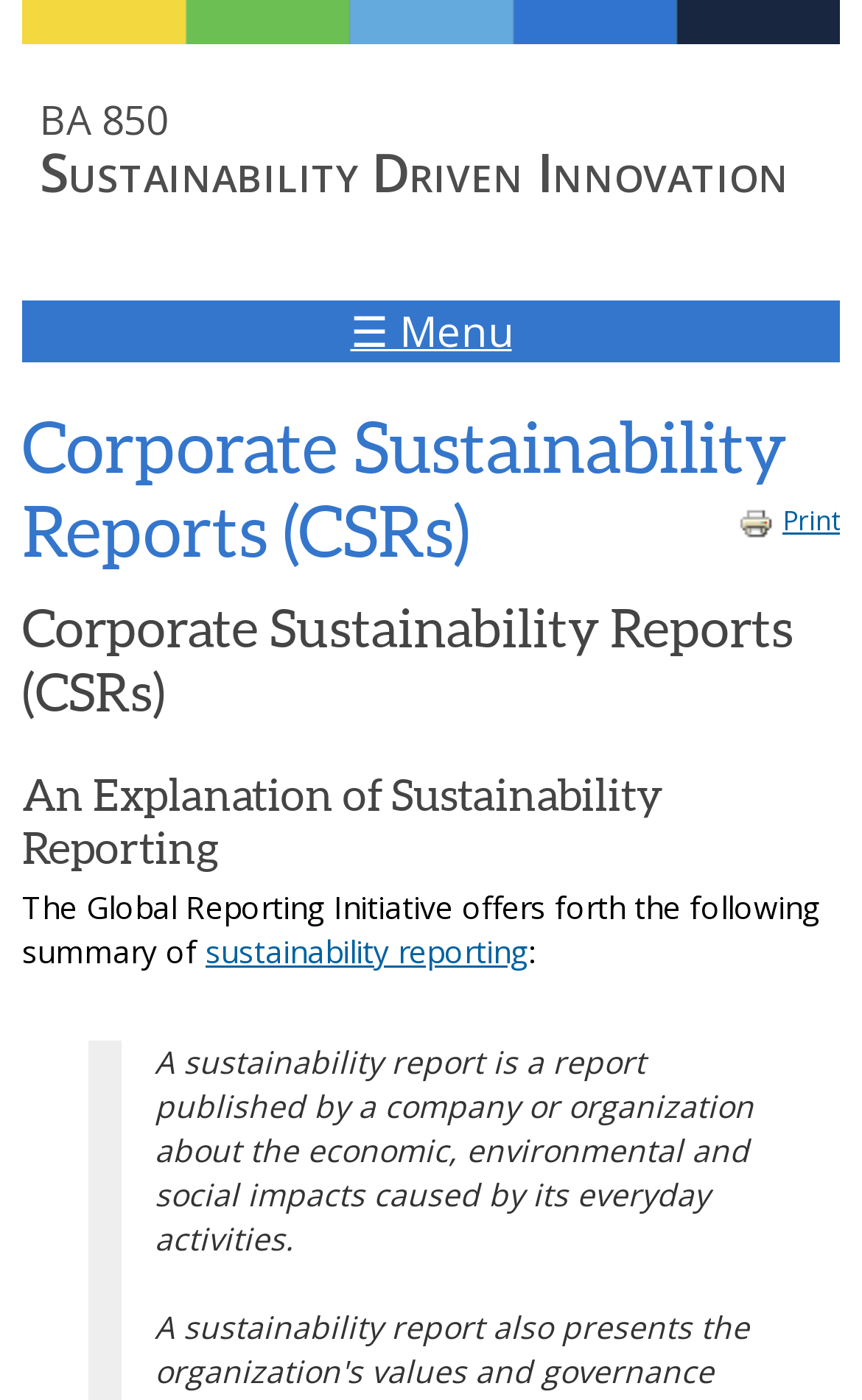Generate the text content of the main heading of the webpage.

Corporate Sustainability Reports (CSRs)